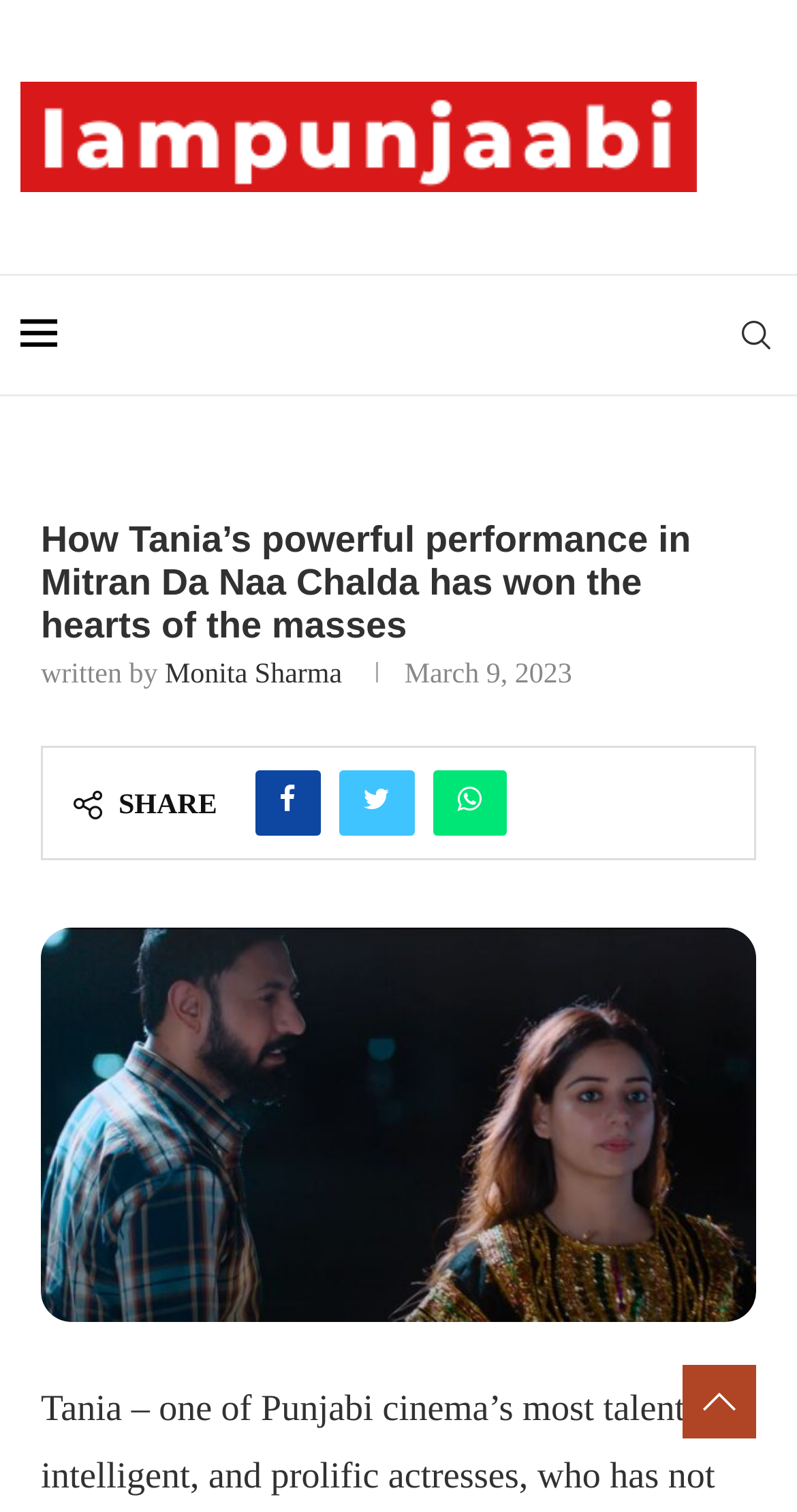What social media platforms can the article be shared on?
Answer the question with a single word or phrase, referring to the image.

Facebook, Twitter, Whatsapp